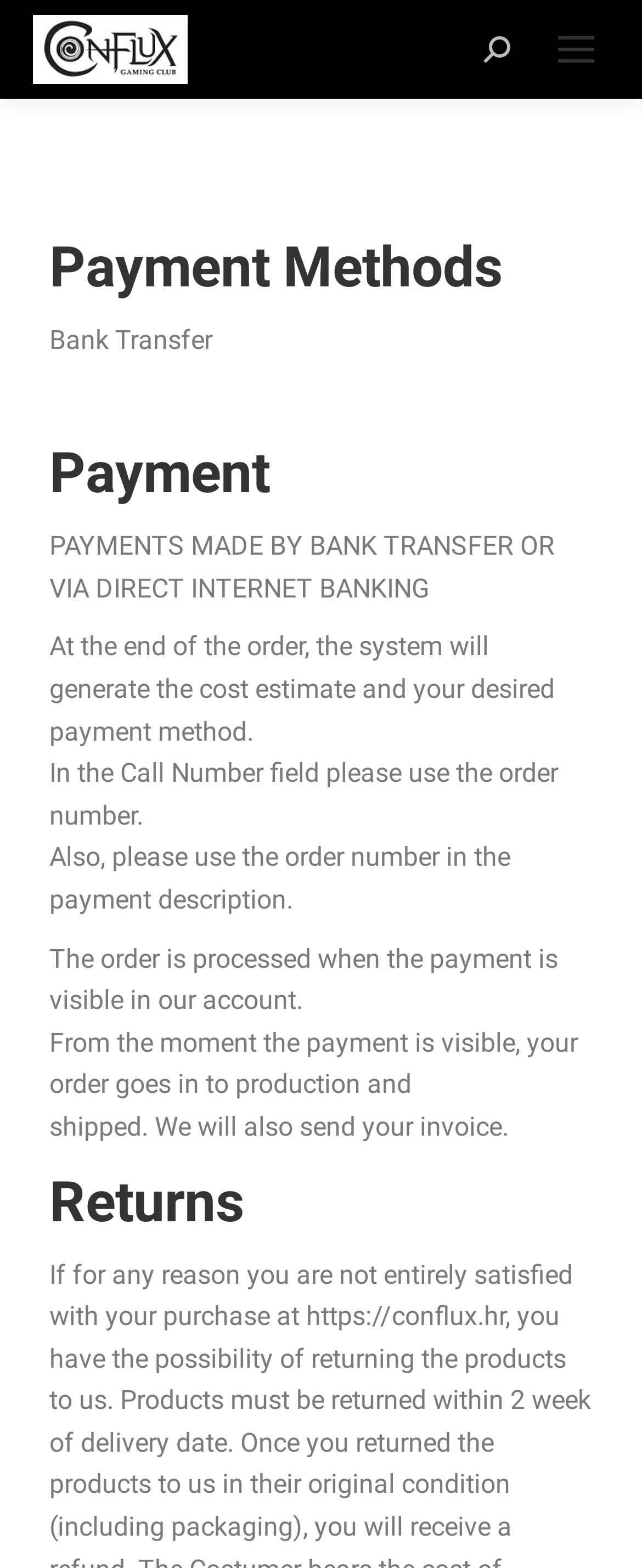Use a single word or phrase to answer this question: 
What is the payment method described?

Bank Transfer